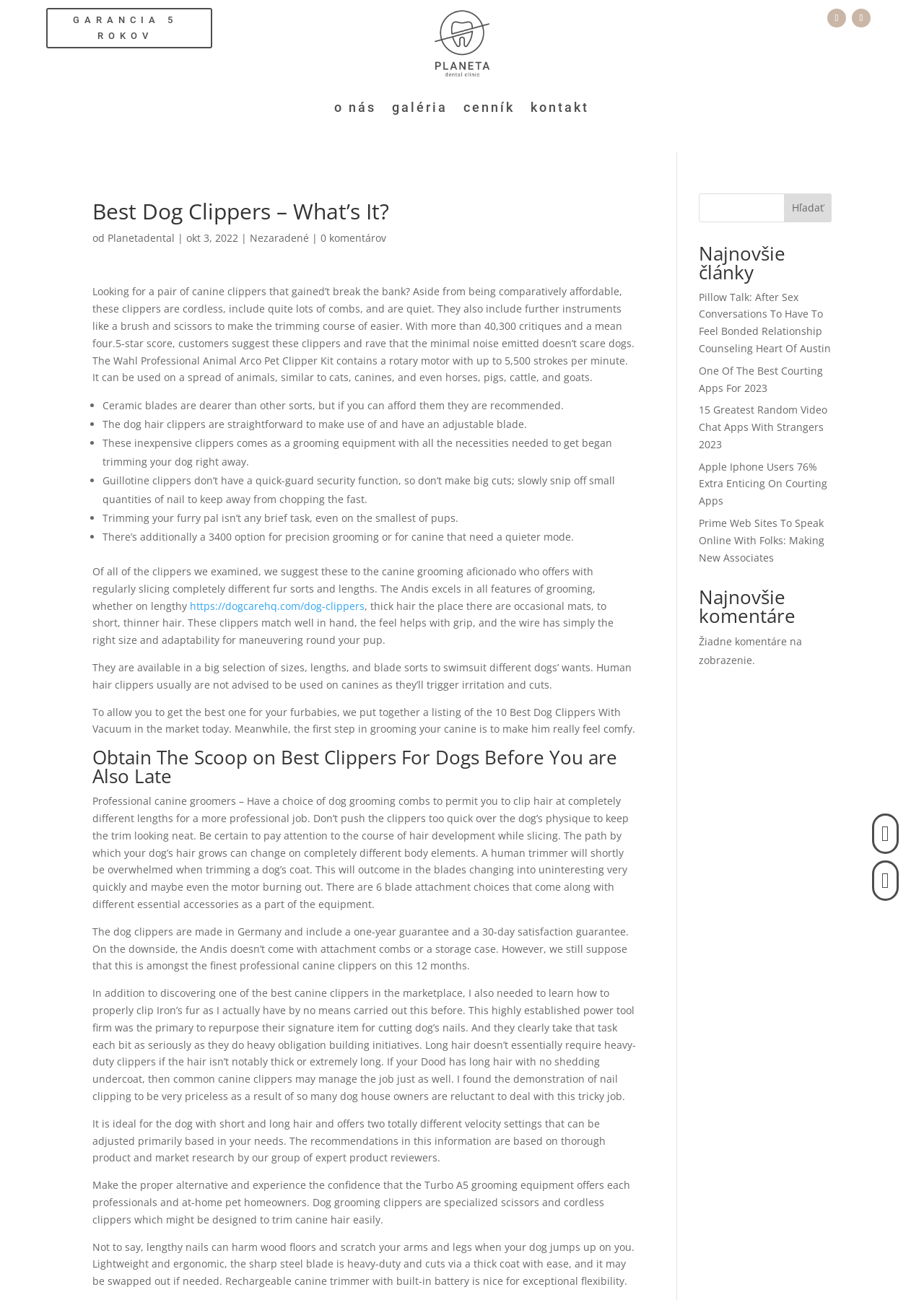Identify the bounding box for the UI element described as: "hello@dissem.in". The coordinates should be four float numbers between 0 and 1, i.e., [left, top, right, bottom].

None